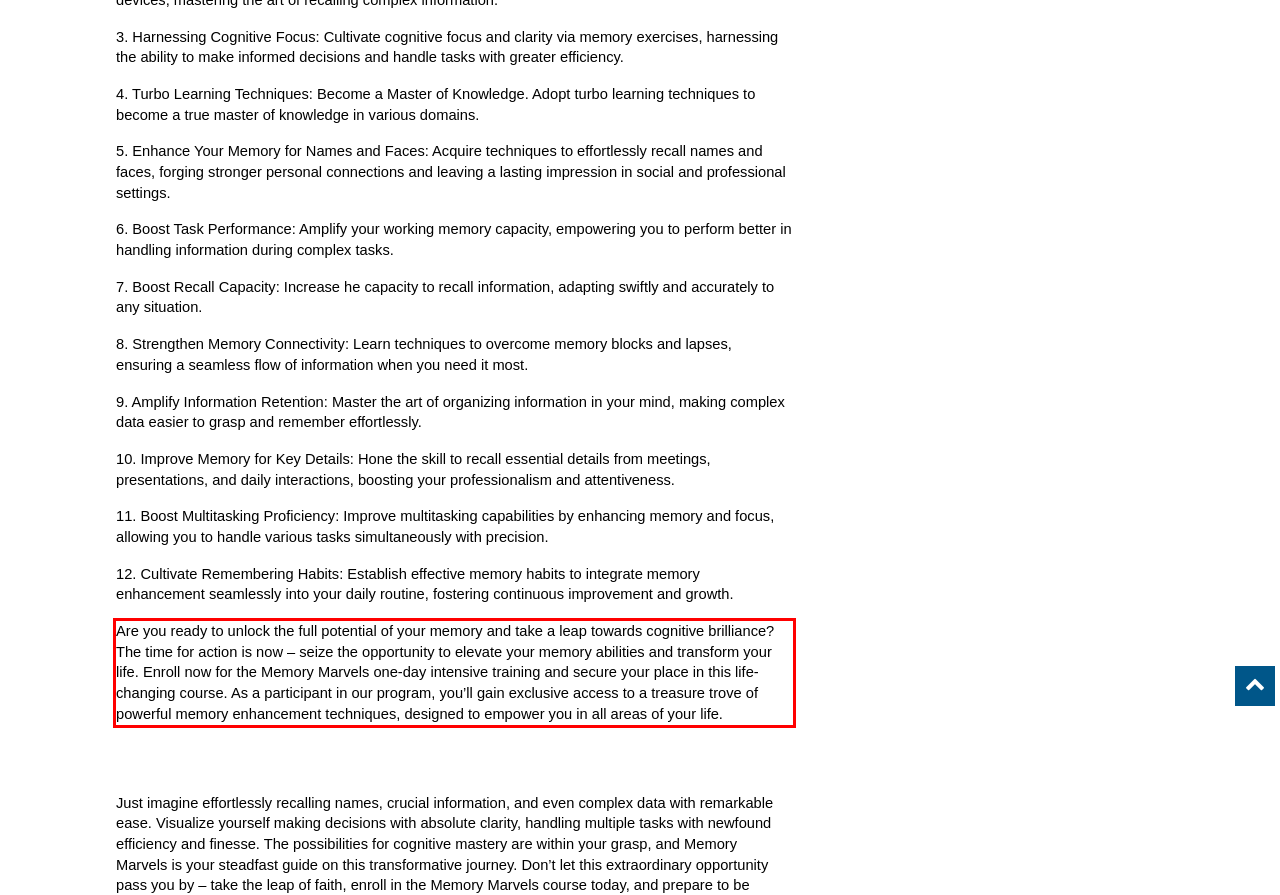From the screenshot of the webpage, locate the red bounding box and extract the text contained within that area.

Are you ready to unlock the full potential of your memory and take a leap towards cognitive brilliance? The time for action is now – seize the opportunity to elevate your memory abilities and transform your life. Enroll now for the Memory Marvels one-day intensive training and secure your place in this life-changing course. As a participant in our program, you’ll gain exclusive access to a treasure trove of powerful memory enhancement techniques, designed to empower you in all areas of your life.